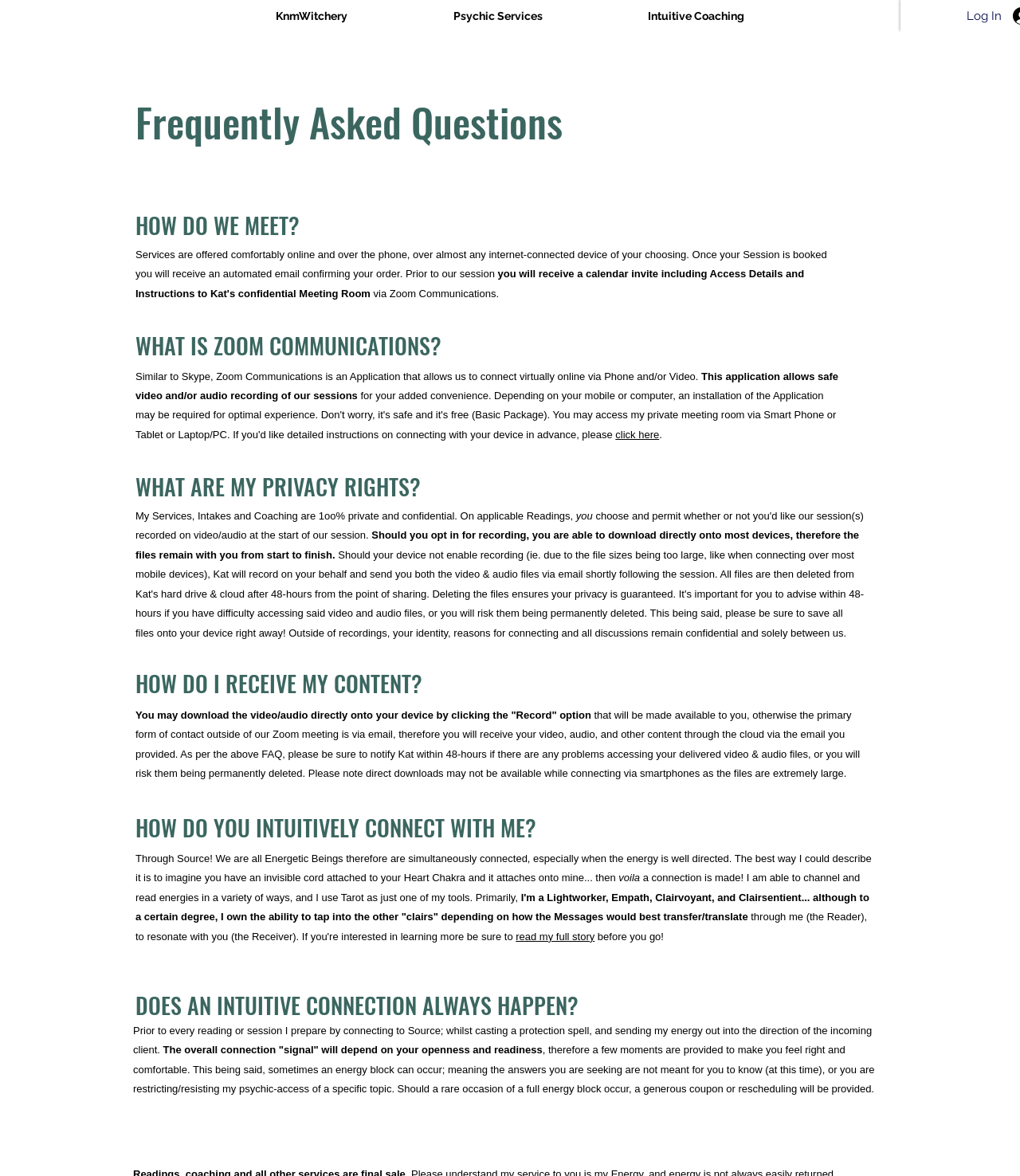Find the bounding box coordinates for the UI element whose description is: "click here". The coordinates should be four float numbers between 0 and 1, in the format [left, top, right, bottom].

[0.603, 0.364, 0.646, 0.375]